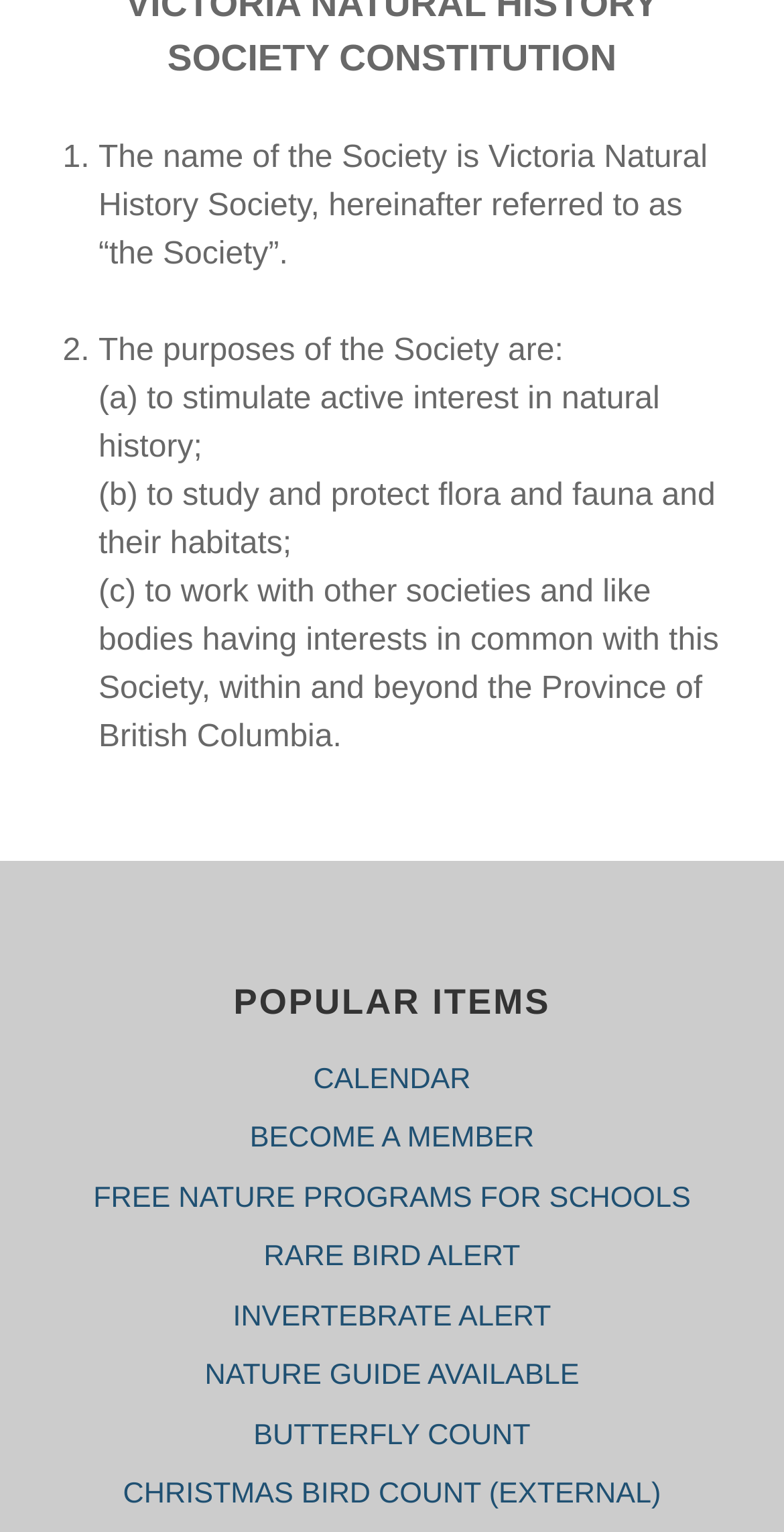Answer briefly with one word or phrase:
How many links are under the 'POPULAR ITEMS' heading?

8